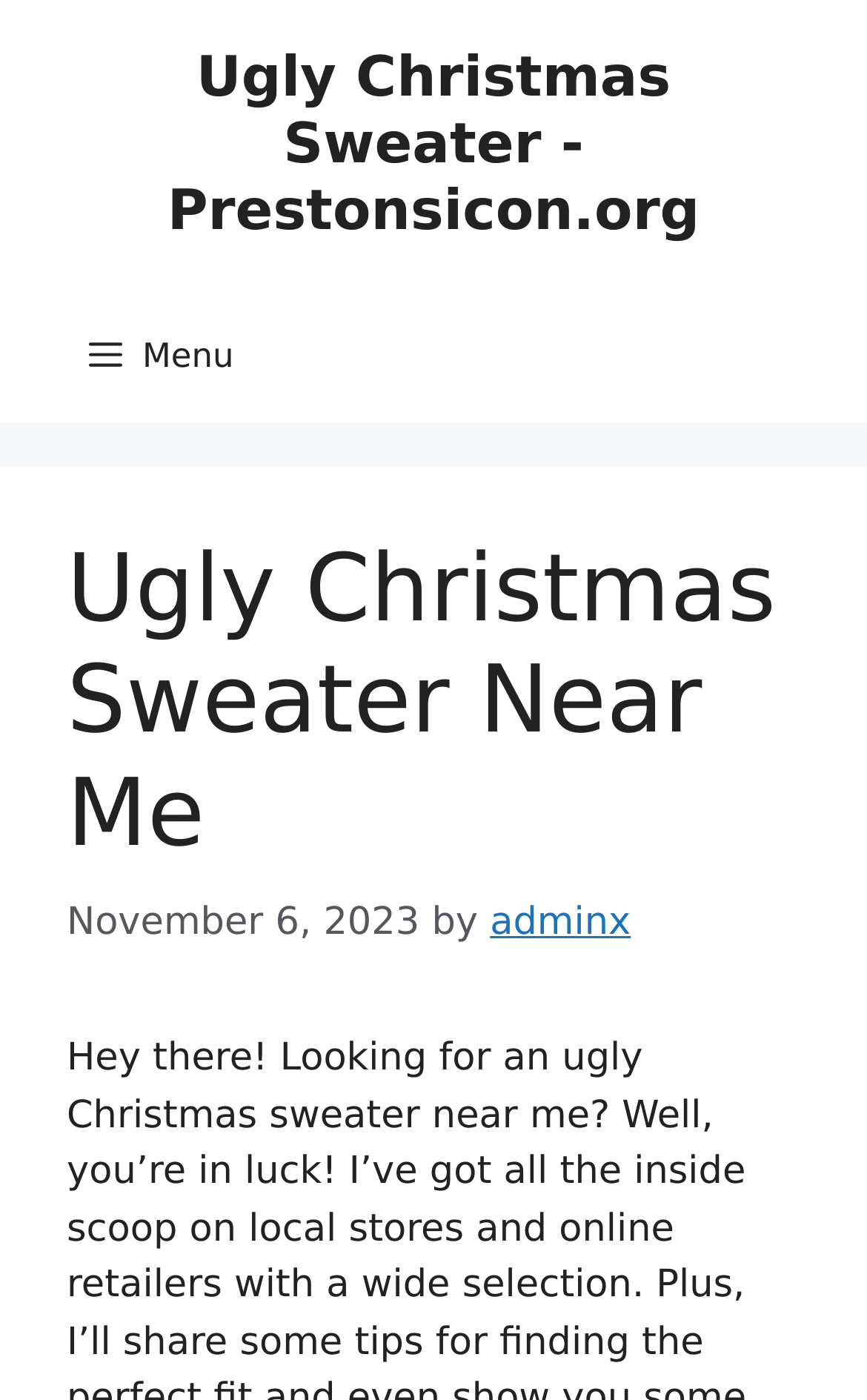Please reply to the following question with a single word or a short phrase:
Who is the author of the latest article?

adminx